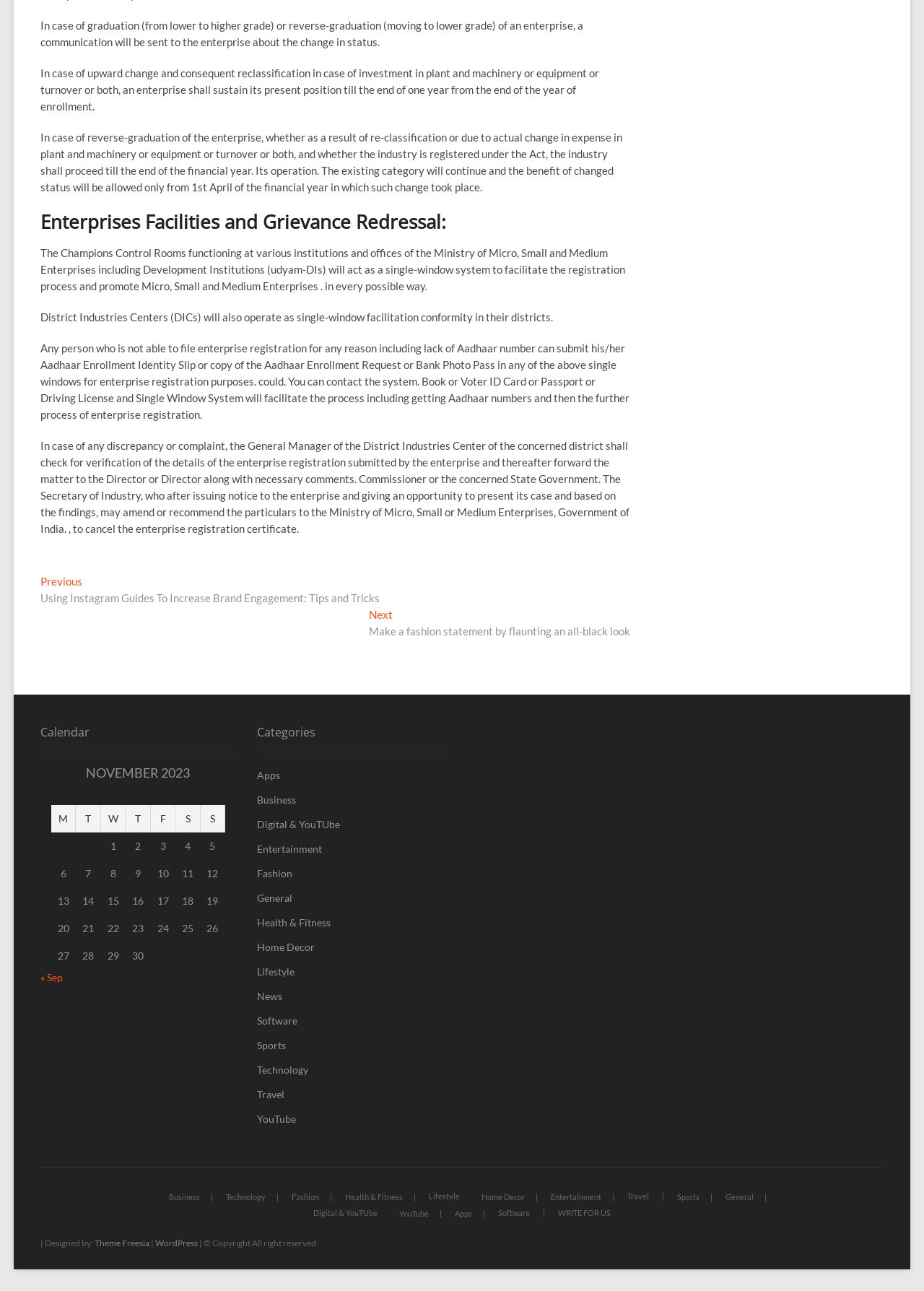Based on the image, give a detailed response to the question: What is the role of District Industries Centers?

According to the webpage, District Industries Centers (DICs) will also operate as single-window facilitation conformity in their districts, similar to Champions Control Rooms.